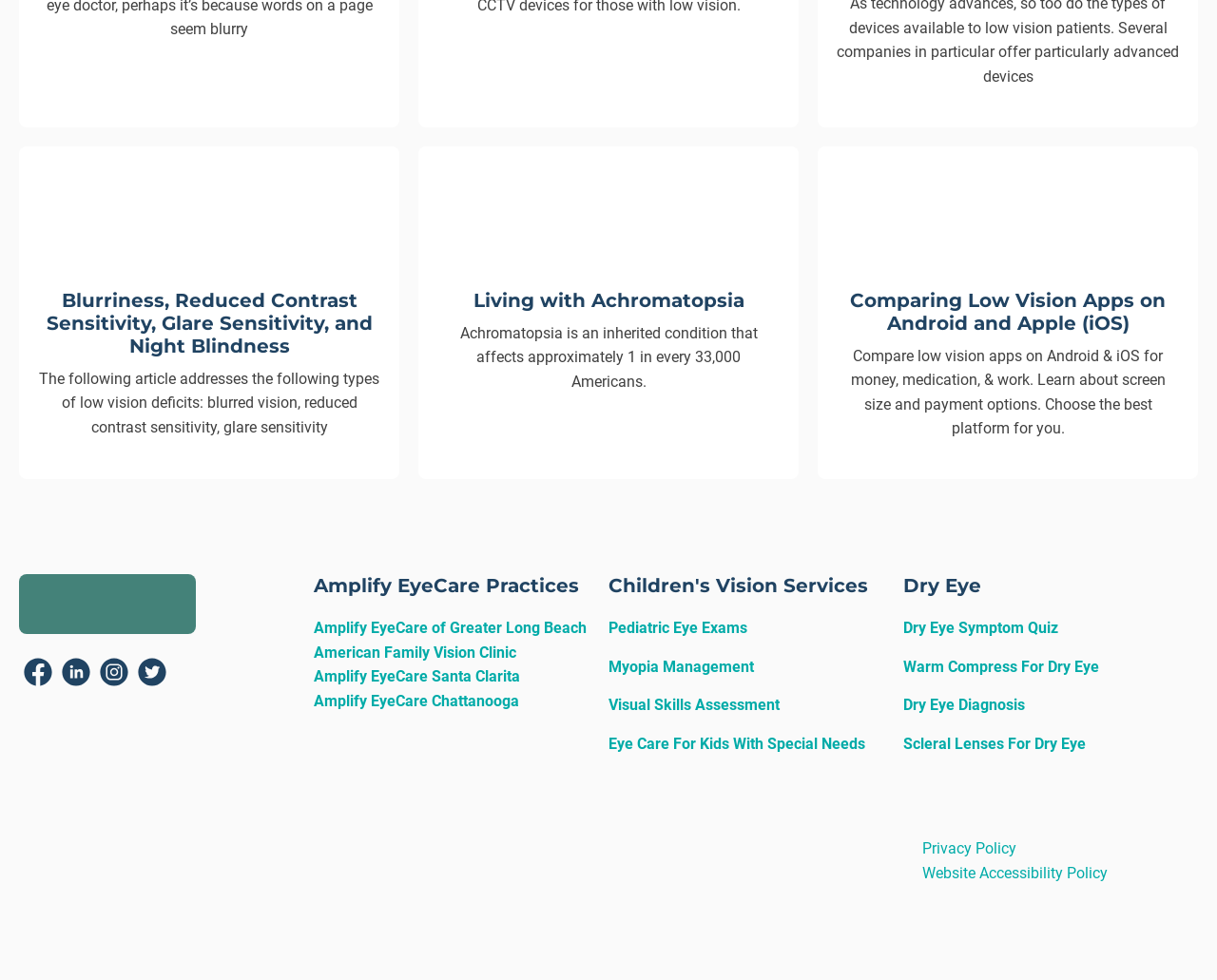What is the 'Amplify EyeCare Practices' section about?
Answer the question with as much detail as you can, using the image as a reference.

The 'Amplify EyeCare Practices' section appears to be a list of different eye care practices, including Amplify EyeCare of Greater Long Beach, American Family Vision Clinic, and more, which suggests that this section is about showcasing different eye care practices or services.